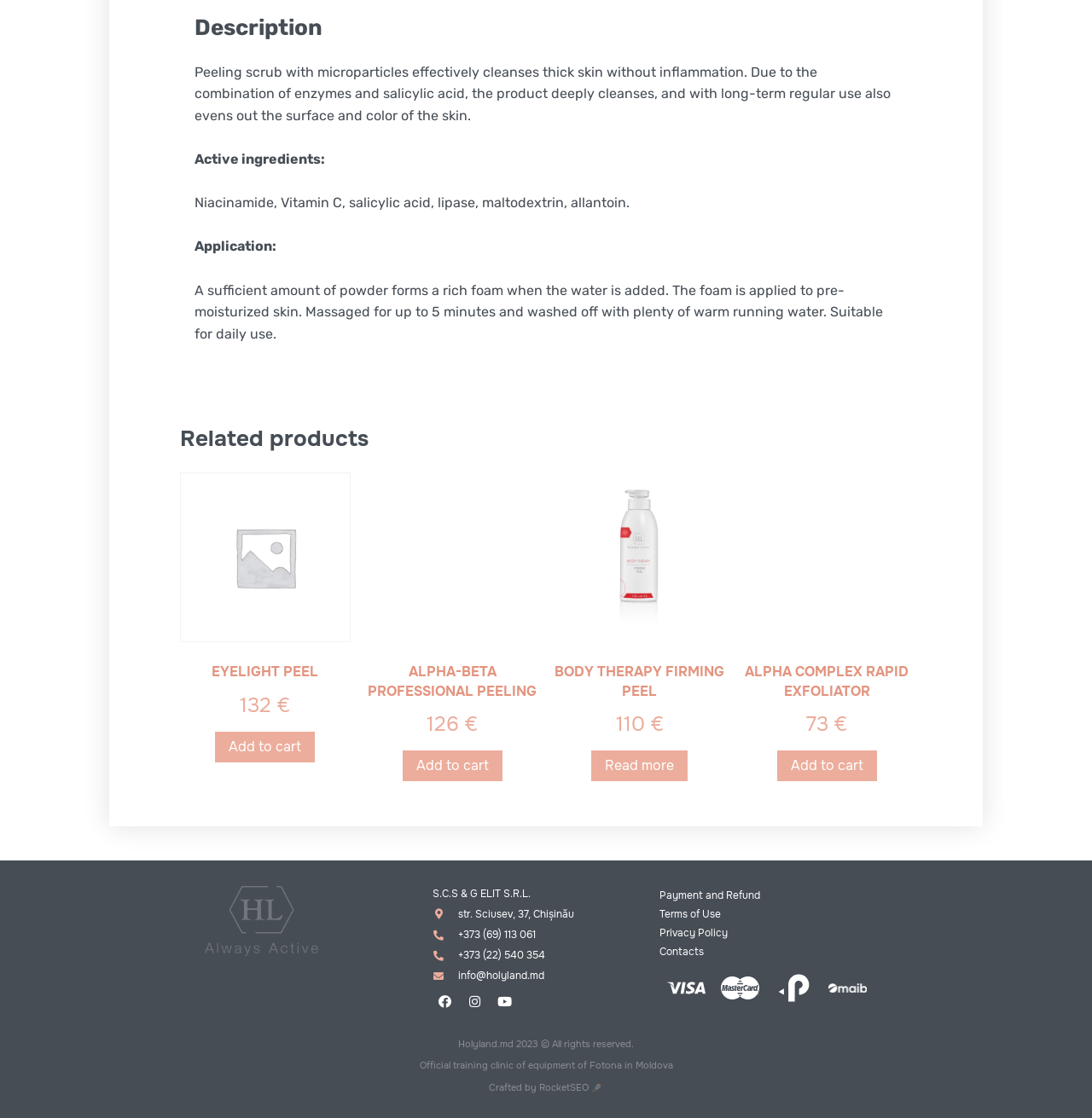Please respond to the question with a concise word or phrase:
What is the price of EYELIGHT PEEL?

132 €